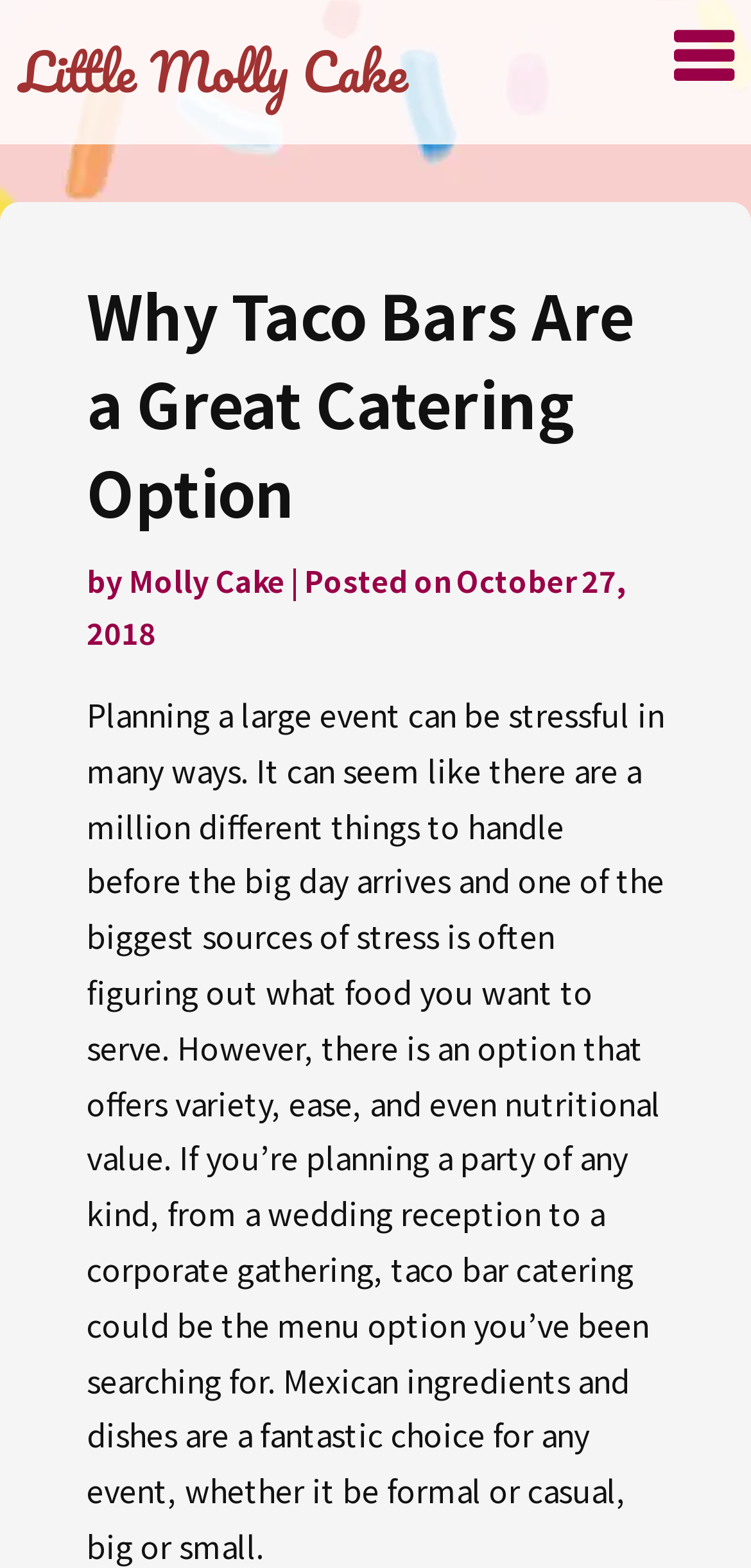Can you give a detailed response to the following question using the information from the image? What is the name of the author?

The author's name can be found in the header section of the webpage, where it says 'by Molly Cake'.